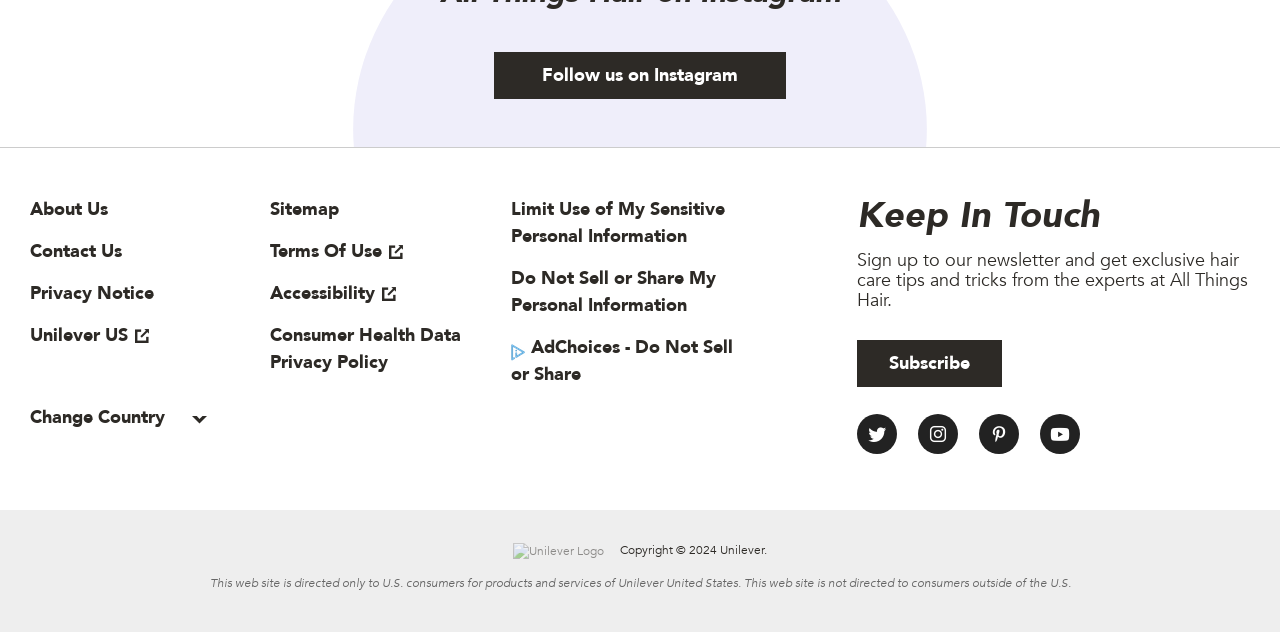What is the target audience of this website?
Please use the image to provide an in-depth answer to the question.

I found the static text 'This web site is directed only to U.S. consumers for products and services of Unilever United States.' which suggests that the target audience of this website is U.S. consumers.